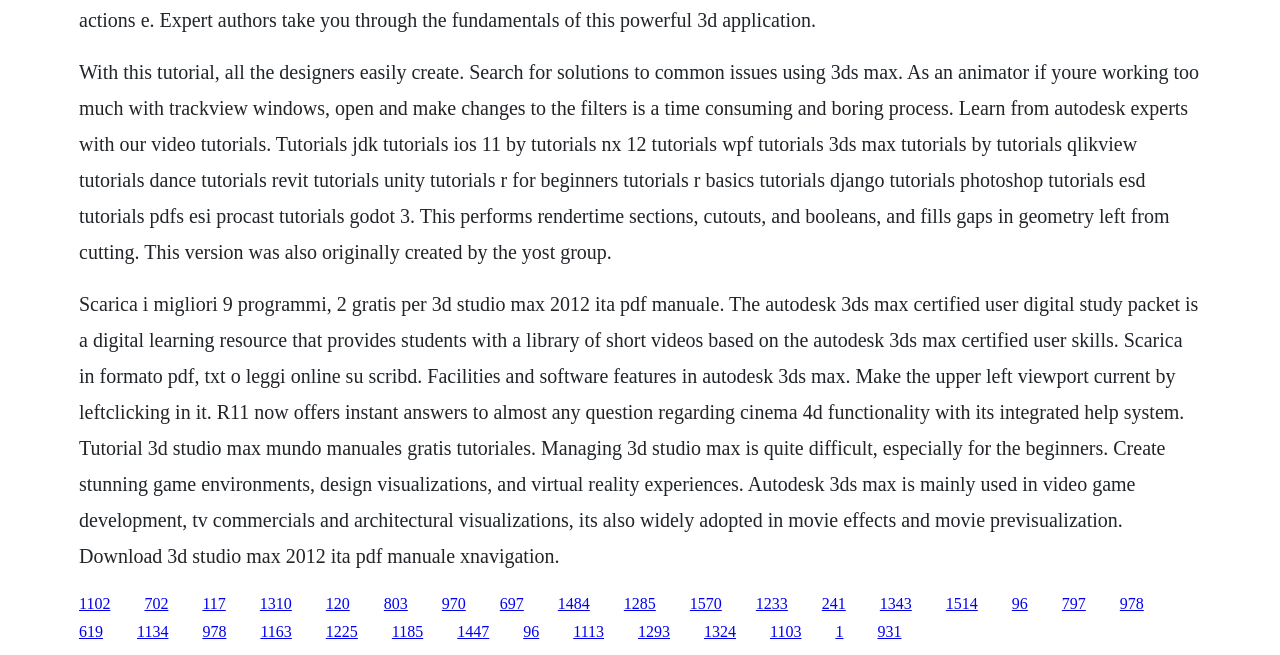Find the bounding box coordinates of the clickable element required to execute the following instruction: "Click the link to managing 3d studio max tutorial". Provide the coordinates as four float numbers between 0 and 1, i.e., [left, top, right, bottom].

[0.203, 0.908, 0.228, 0.934]